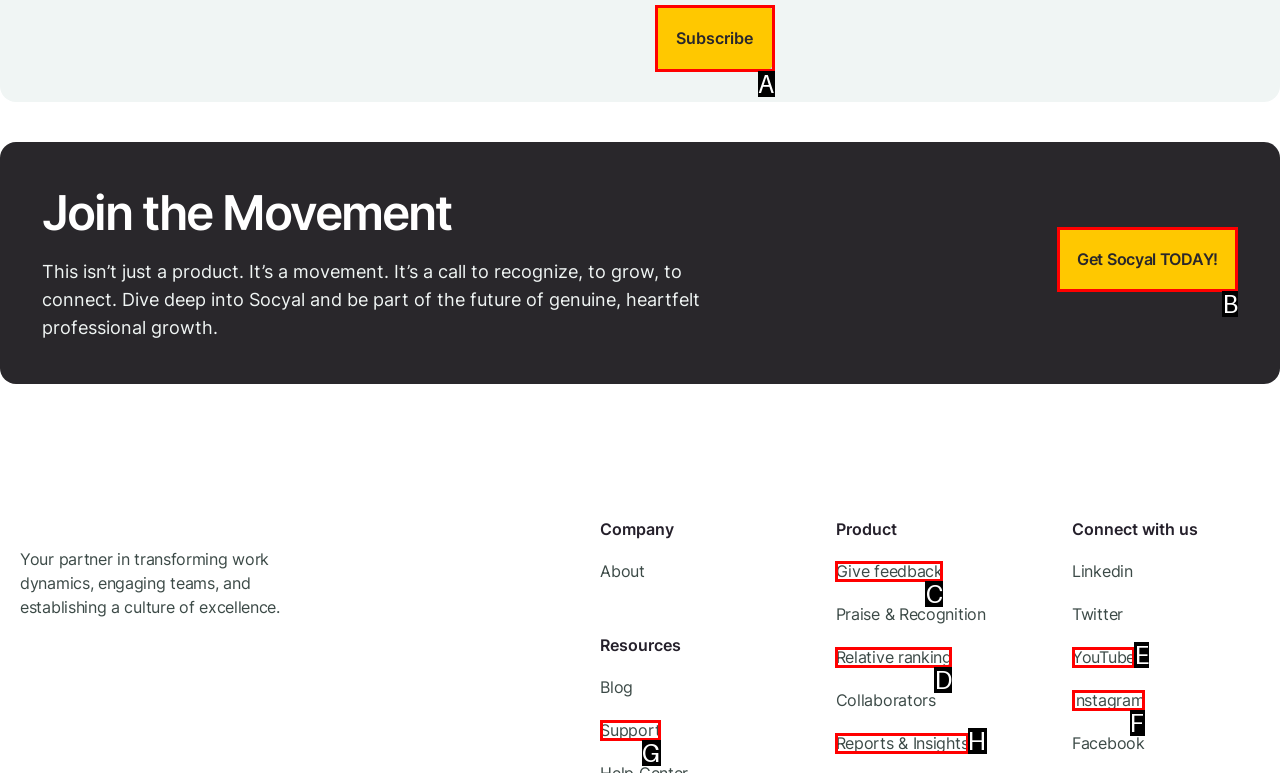Choose the HTML element to click for this instruction: Learn more about Socyal Answer with the letter of the correct choice from the given options.

B